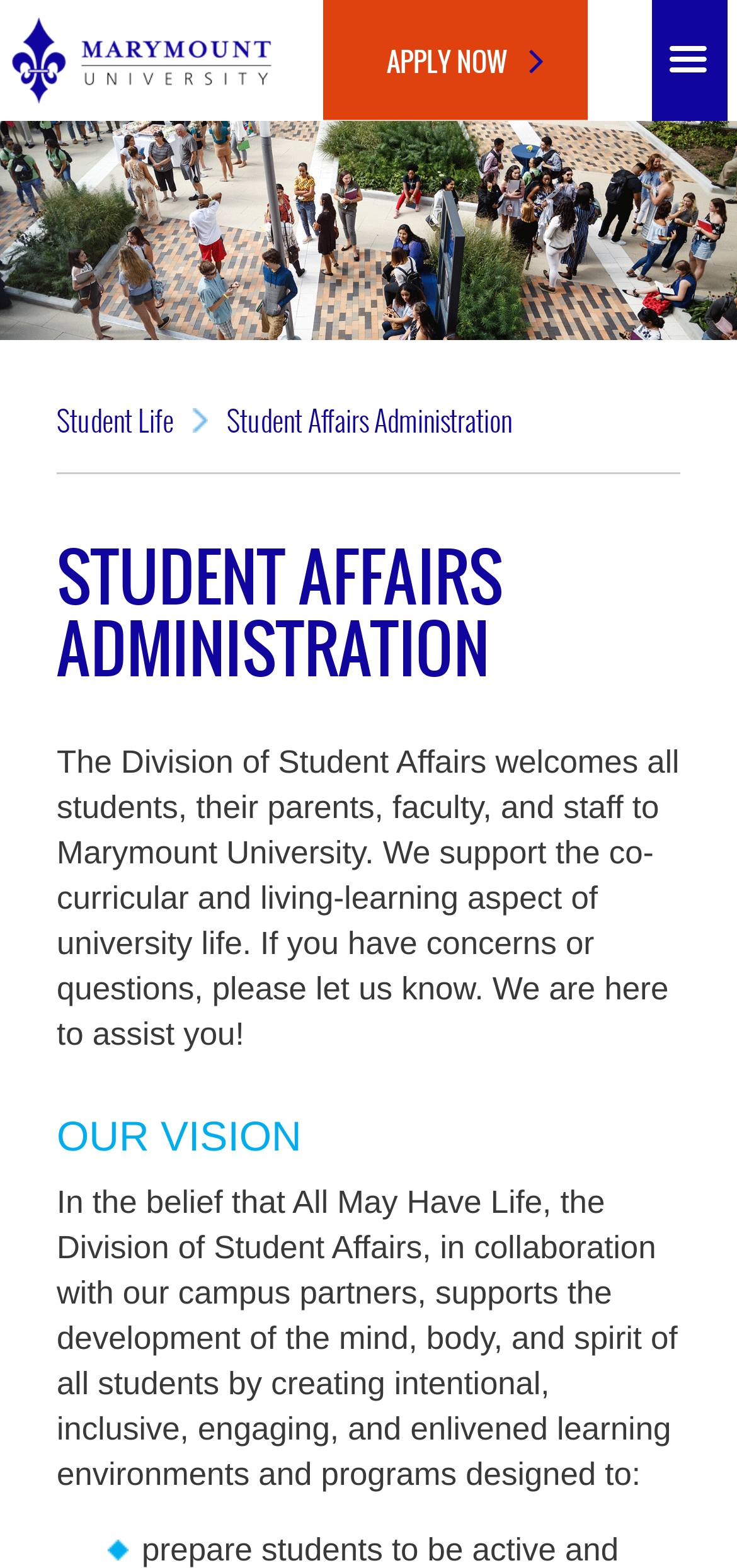What is the purpose of the Division of Student Affairs?
Please use the visual content to give a single word or phrase answer.

Support co-curricular and living-learning aspect